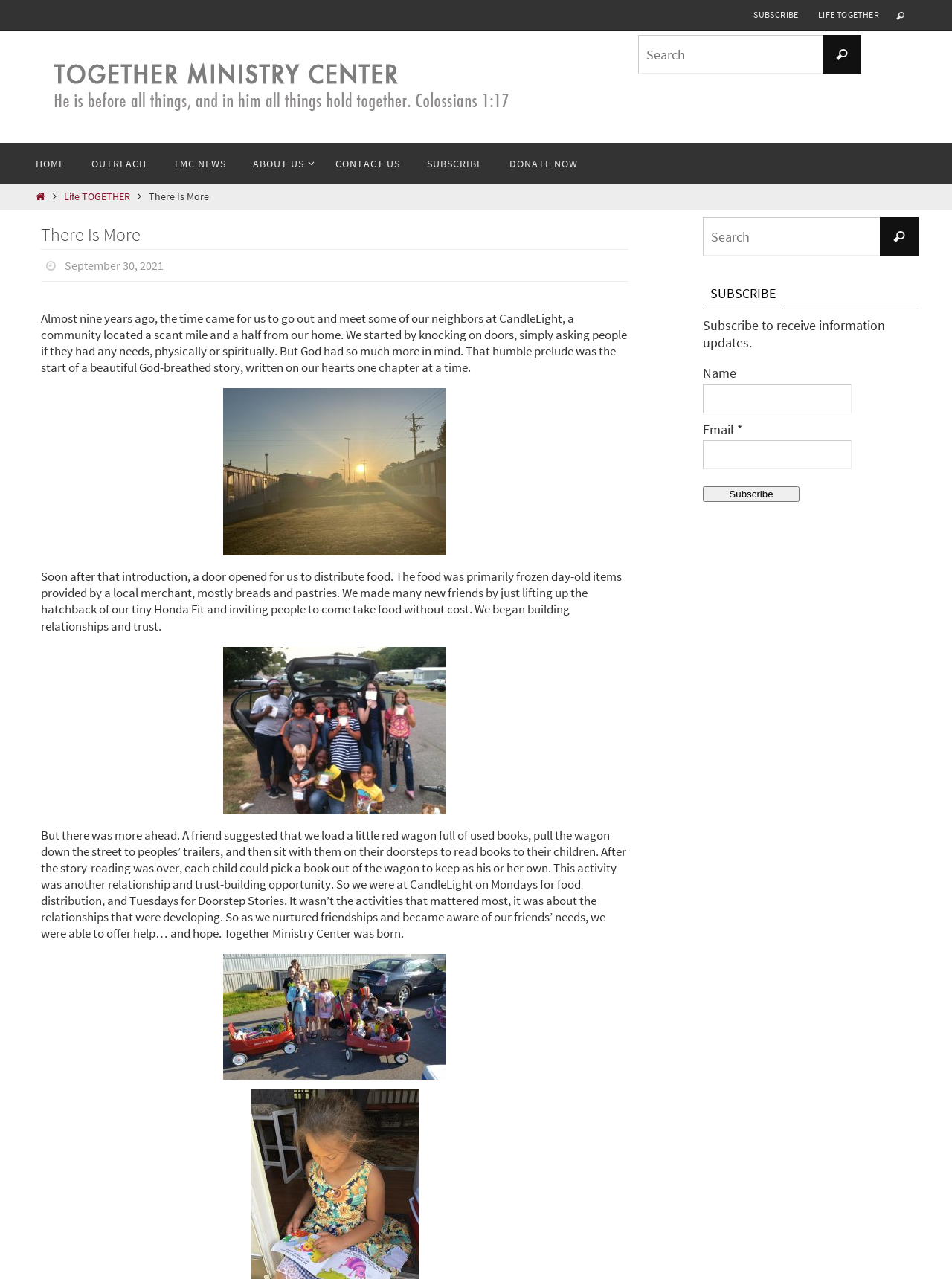What is the topic of the story on the webpage?
Analyze the image and deliver a detailed answer to the question.

The story on the webpage is about the start of Together Ministry Center, which began with the founders going out to meet their neighbors at CandleLight, a community located near their home, and eventually led to the distribution of food and reading books to children.